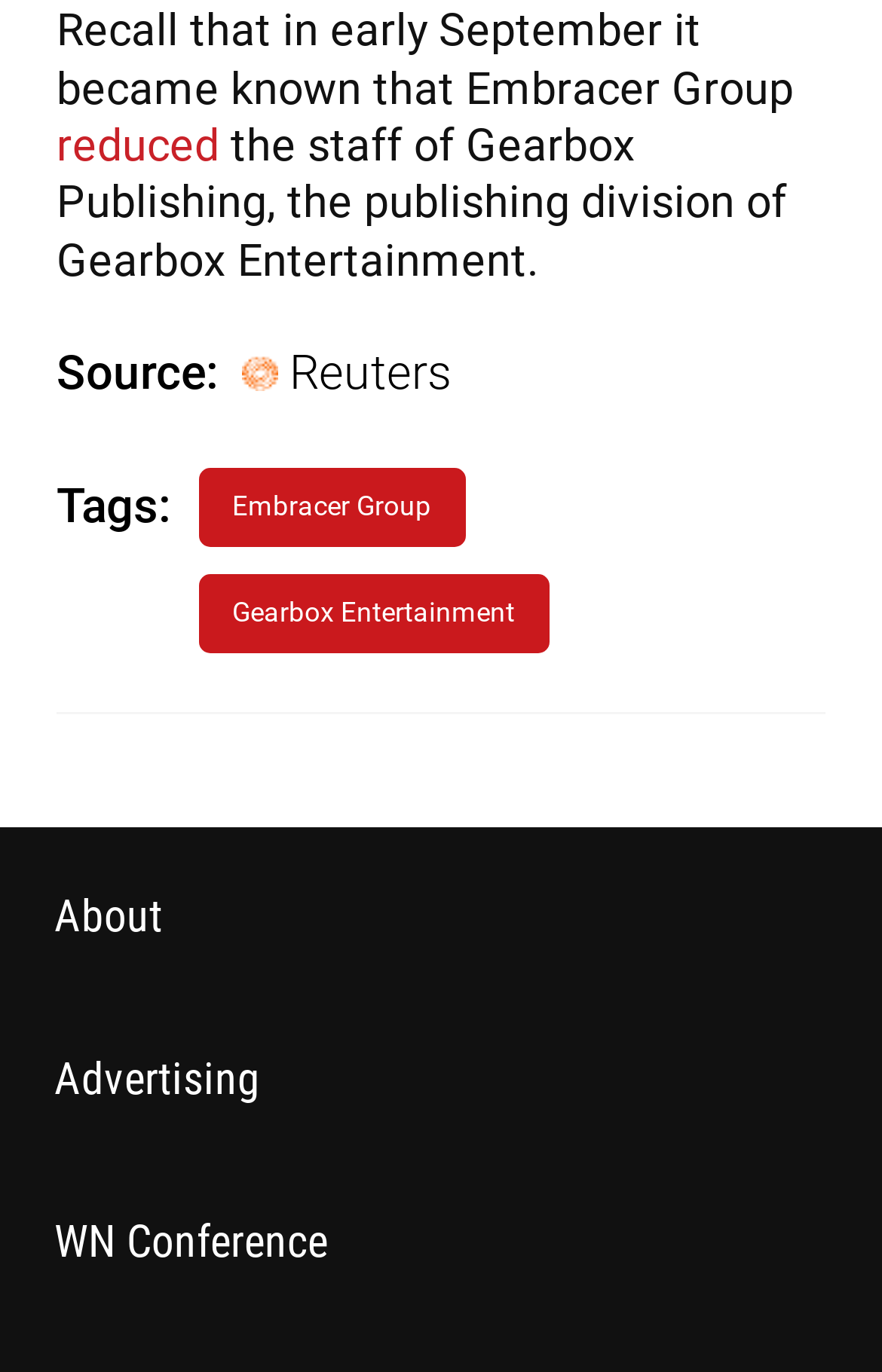What is the source of the news?
Utilize the image to construct a detailed and well-explained answer.

The webpage has a heading 'Source:' followed by a link to Reuters, indicating that Reuters is the source of the news.